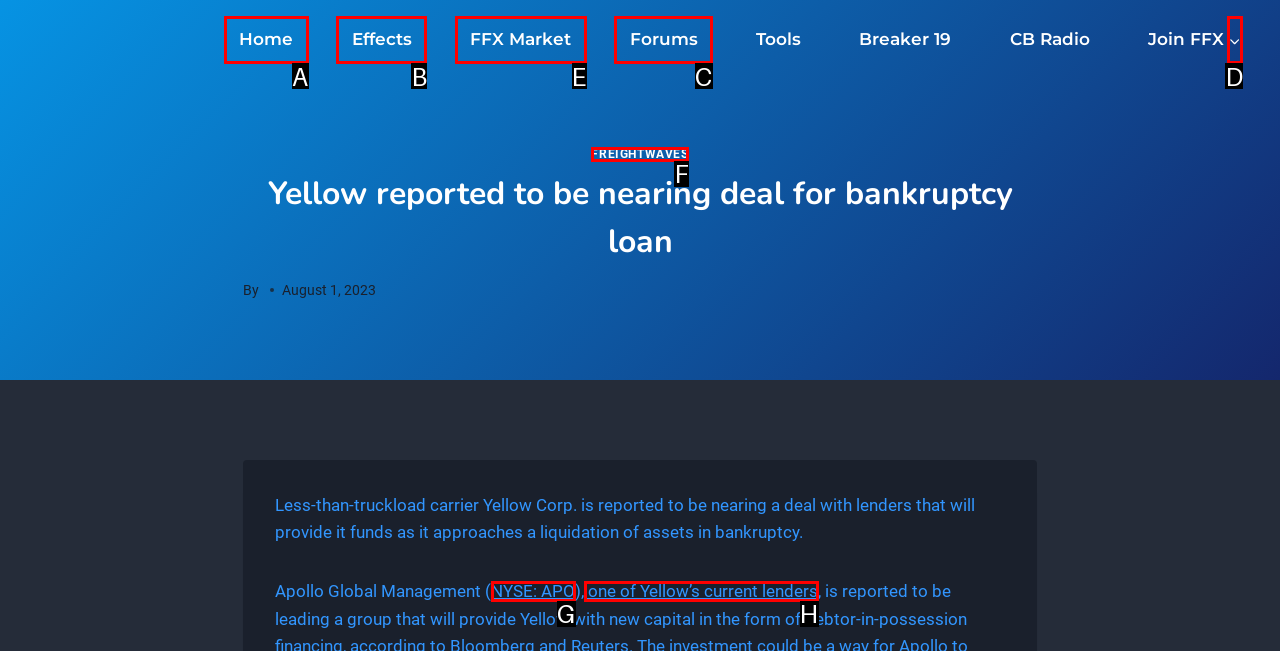Indicate which red-bounded element should be clicked to perform the task: Learn more about Missions Answer with the letter of the correct option.

None